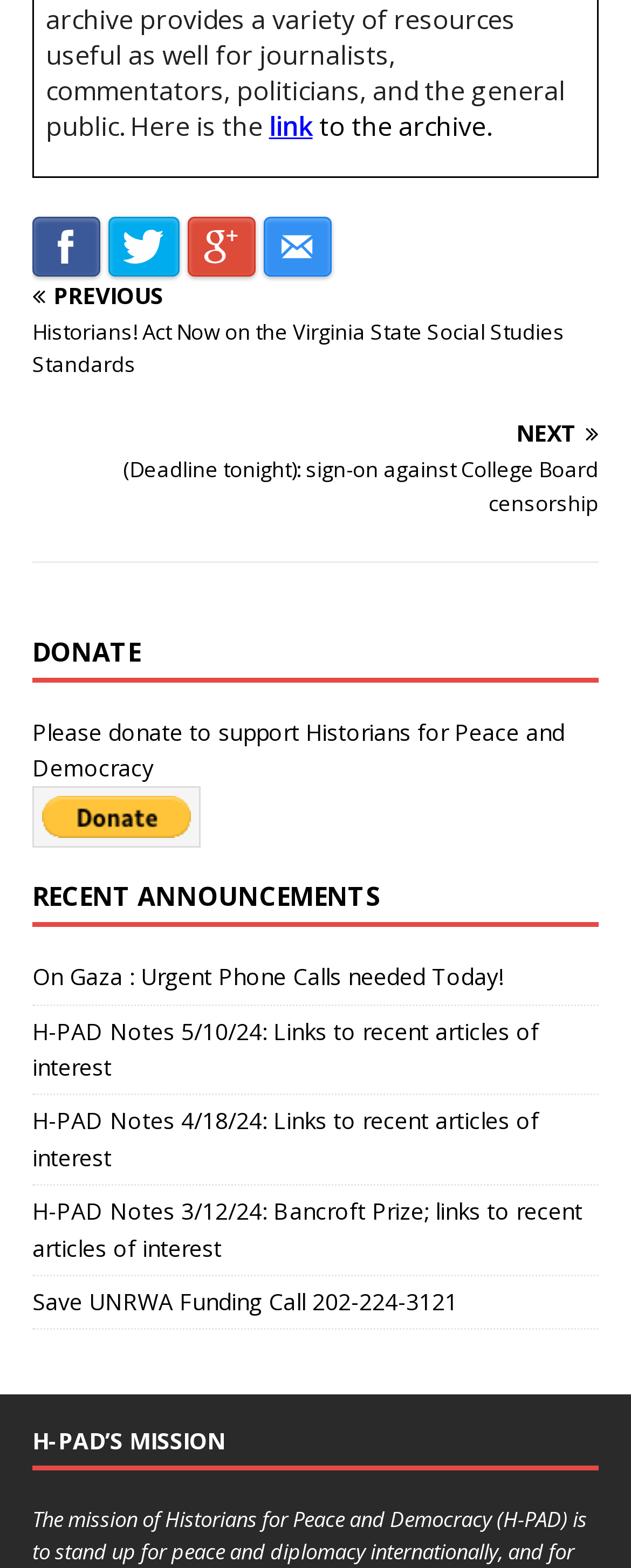Determine the bounding box coordinates of the UI element described below. Use the format (top-left x, top-left y, bottom-right x, bottom-right y) with floating point numbers between 0 and 1: donate

[0.172, 0.457, 0.29, 0.476]